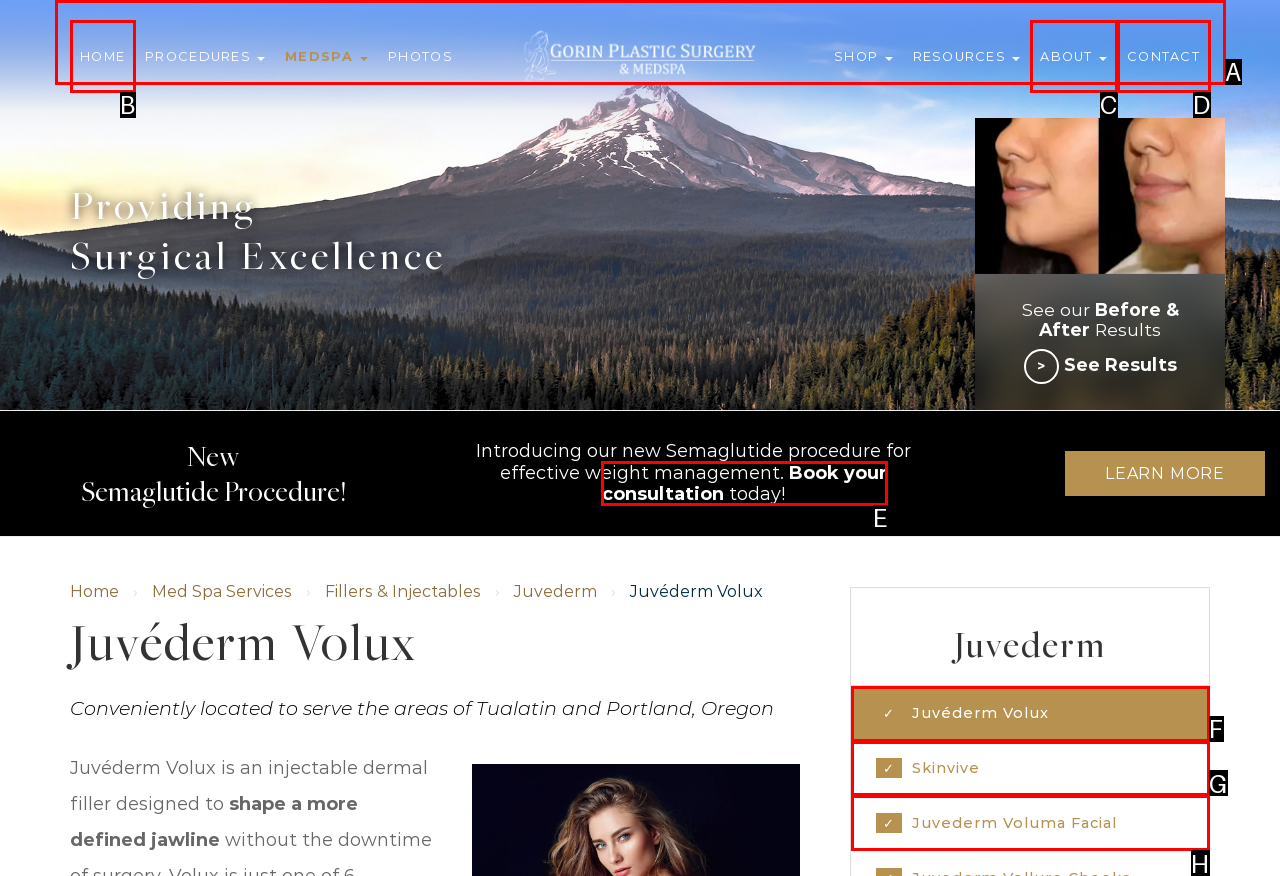Please indicate which HTML element to click in order to fulfill the following task: Book a consultation Respond with the letter of the chosen option.

E